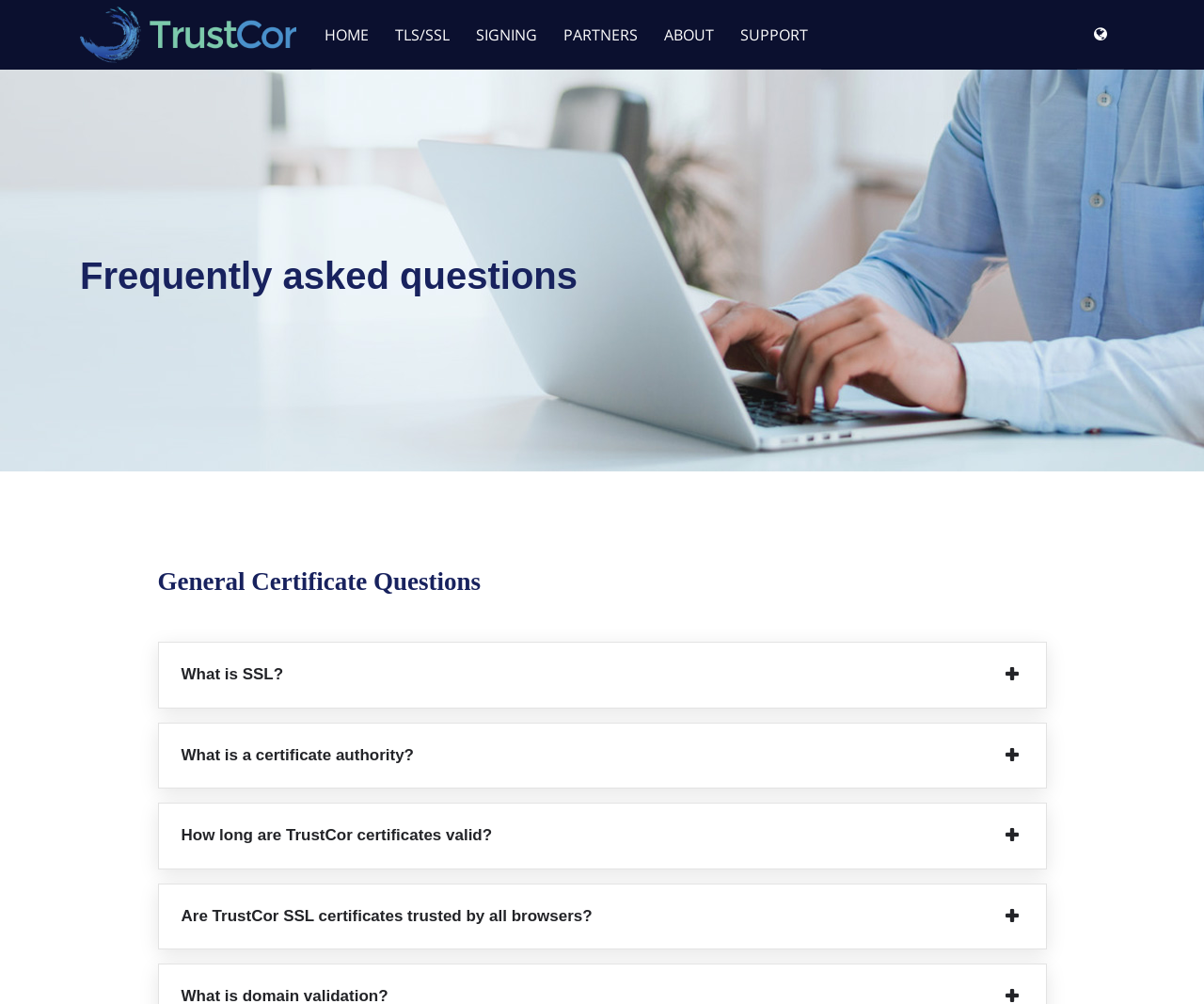Pinpoint the bounding box coordinates of the element to be clicked to execute the instruction: "Expand the TLS/SSL link".

[0.317, 0.0, 0.384, 0.068]